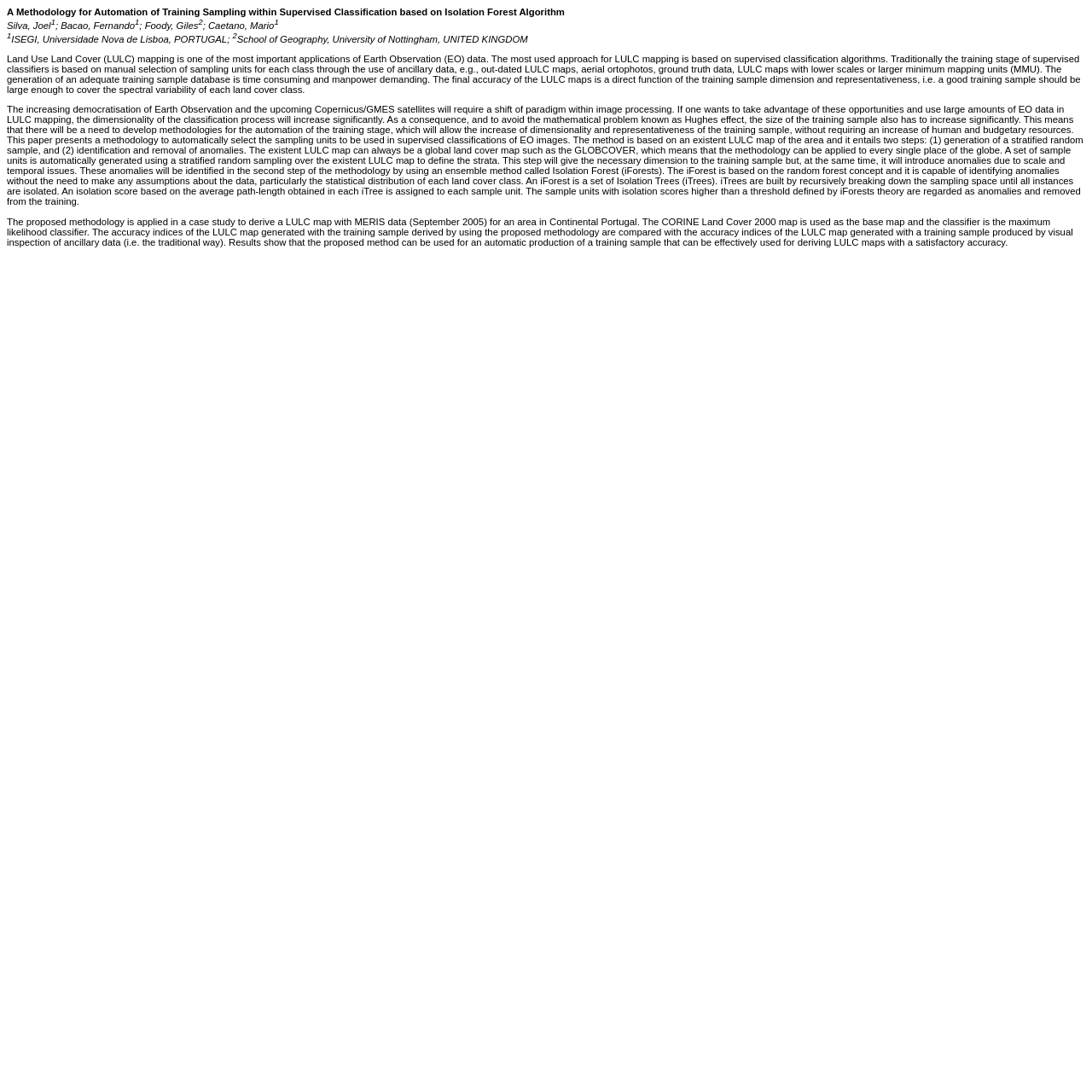Provide a brief response in the form of a single word or phrase:
What is the title of the research paper?

A Methodology for Automation of Training Sampling